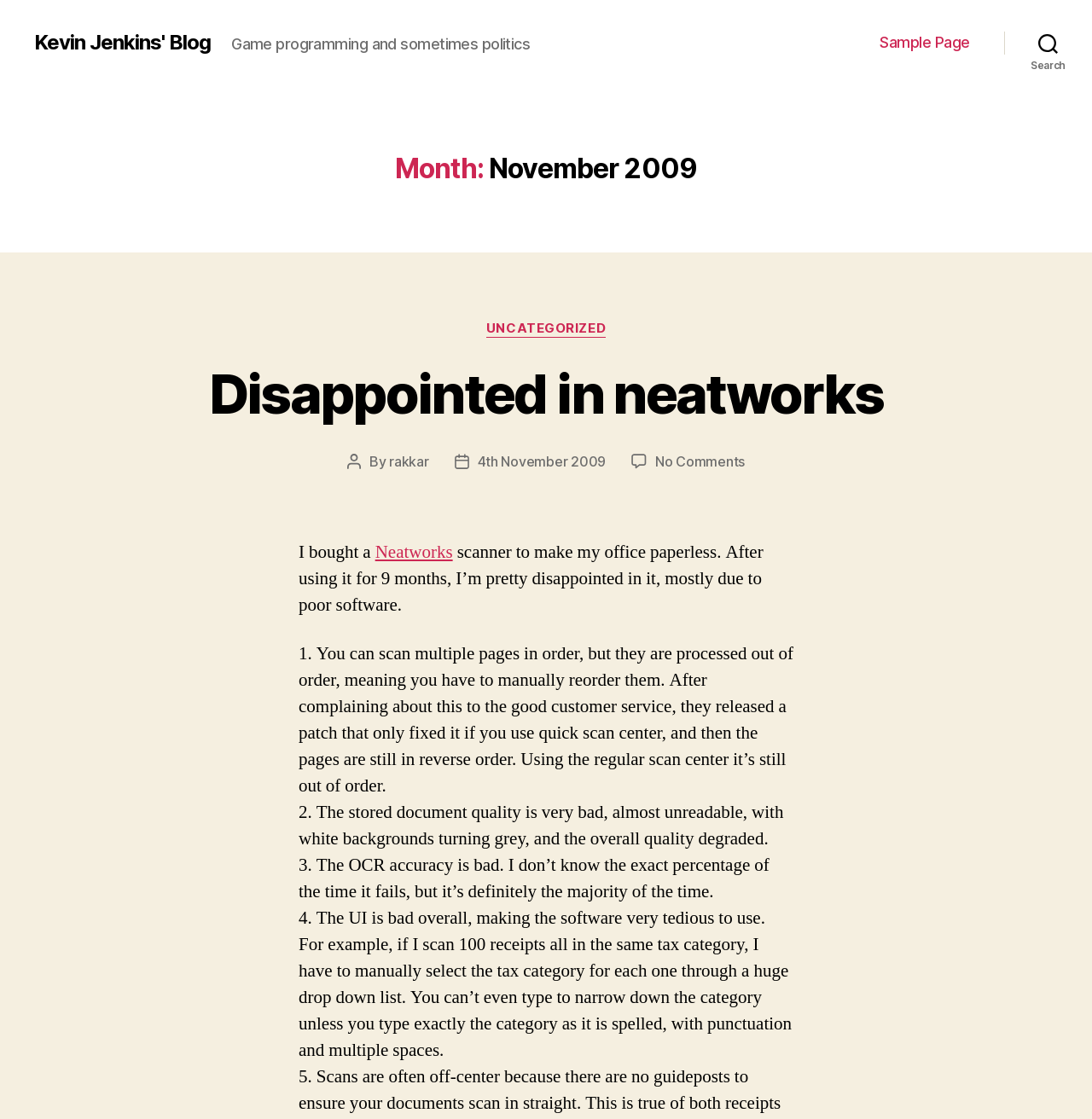Using the information shown in the image, answer the question with as much detail as possible: What is the blog's tagline?

The tagline of the blog is located at the top of the webpage, right after the blog's title, and it reads 'Game programming and sometimes politics'.